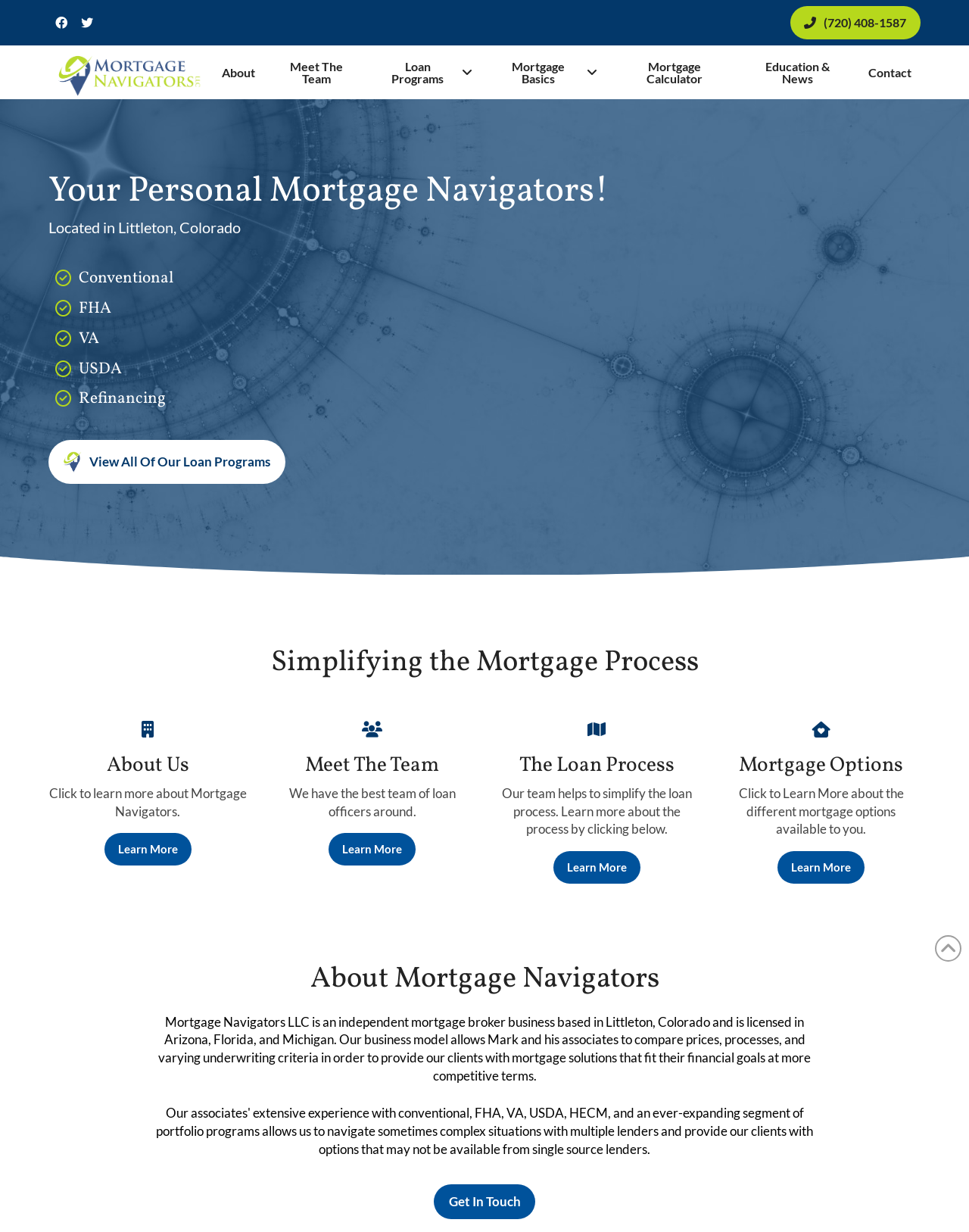Can you extract the primary headline text from the webpage?

Your Personal Mortgage Navigators!